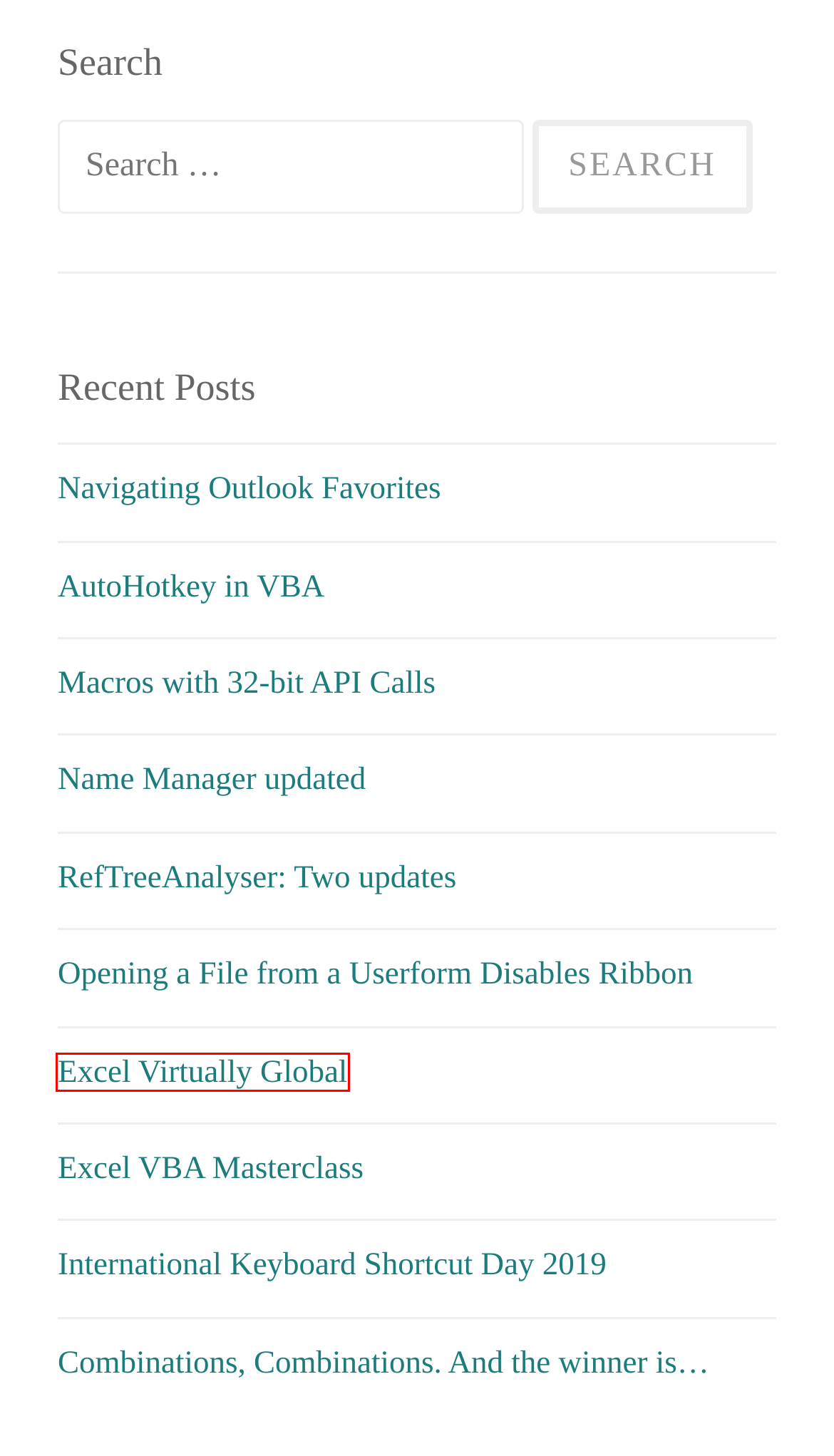View the screenshot of the webpage containing a red bounding box around a UI element. Select the most fitting webpage description for the new page shown after the element in the red bounding box is clicked. Here are the candidates:
A. AutoHotkey in VBA – Daily Dose of Excel
B. International Keyboard Shortcut Day 2019 – Daily Dose of Excel
C. Name Manager updated – Daily Dose of Excel
D. Excel VBA Masterclass – Daily Dose of Excel
E. Excel Virtually Global – Daily Dose of Excel
F. Navigating Outlook Favorites – Daily Dose of Excel
G. Opening a File from a Userform Disables Ribbon – Daily Dose of Excel
H. Combinations, Combinations. And the winner is… – Daily Dose of Excel

E